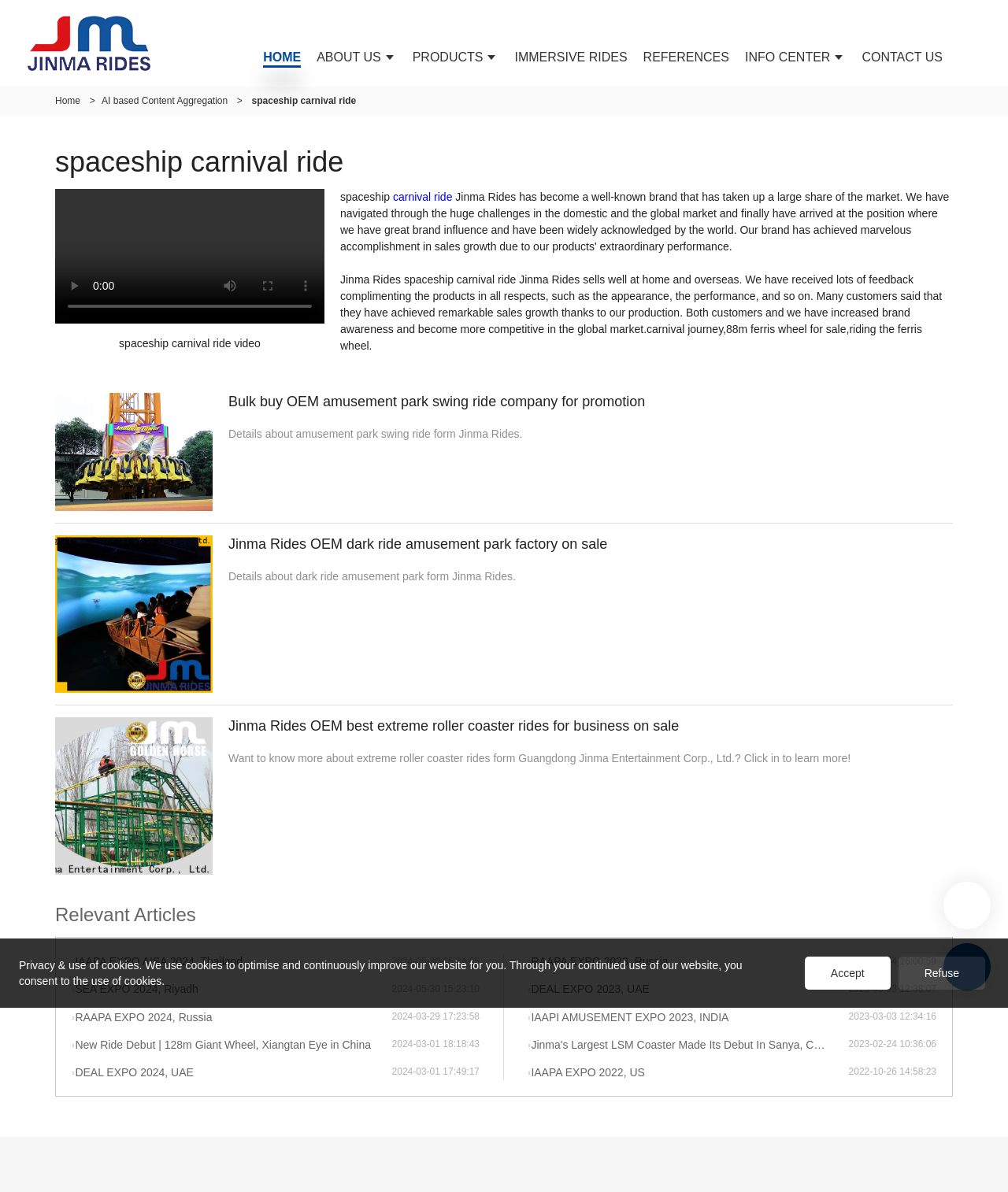Identify the bounding box coordinates of the HTML element based on this description: "IAAPA EXPO AISA 2024, Thailand".

[0.071, 0.8, 0.389, 0.813]